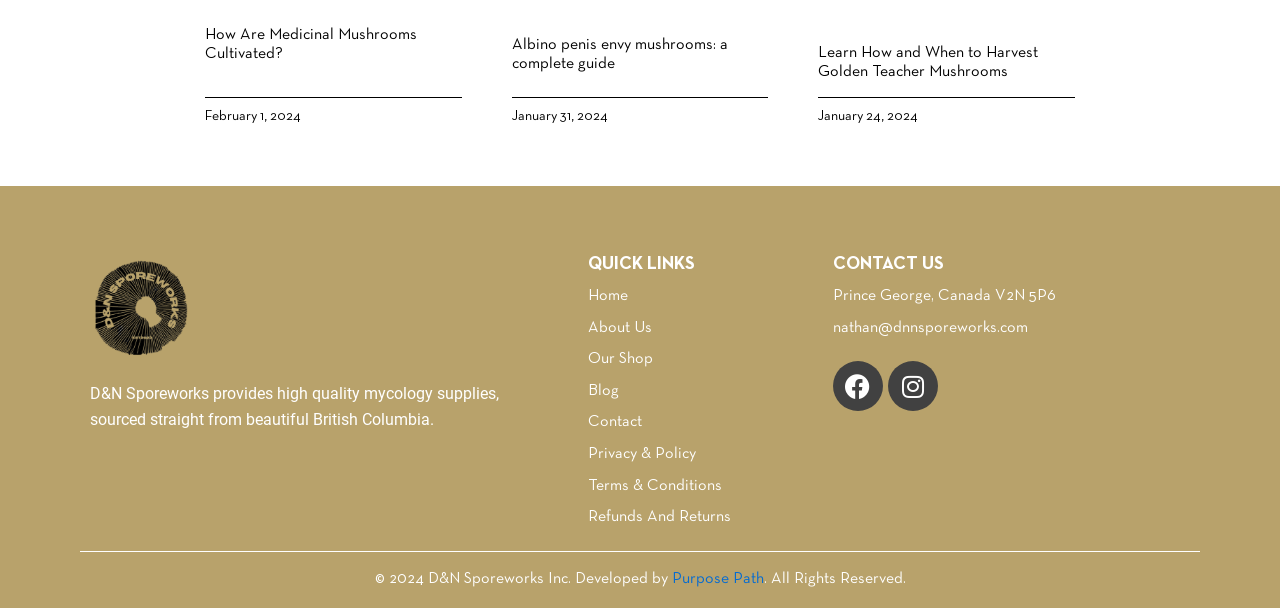Select the bounding box coordinates of the element I need to click to carry out the following instruction: "Click on the 'How Are Medicinal Mushrooms Cultivated?' link".

[0.16, 0.046, 0.326, 0.101]